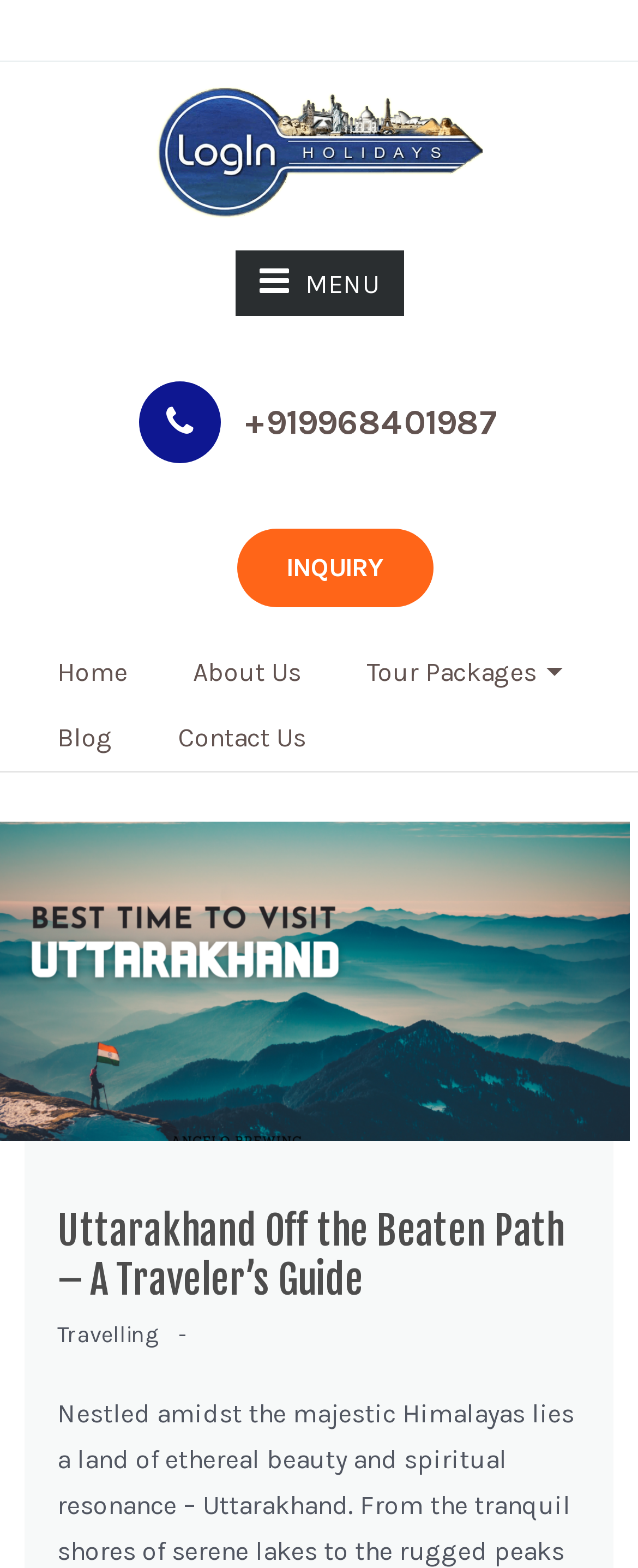Bounding box coordinates are specified in the format (top-left x, top-left y, bottom-right x, bottom-right y). All values are floating point numbers bounded between 0 and 1. Please provide the bounding box coordinate of the region this sentence describes: alt="Login Holidays Logo"

[0.244, 0.085, 0.756, 0.105]